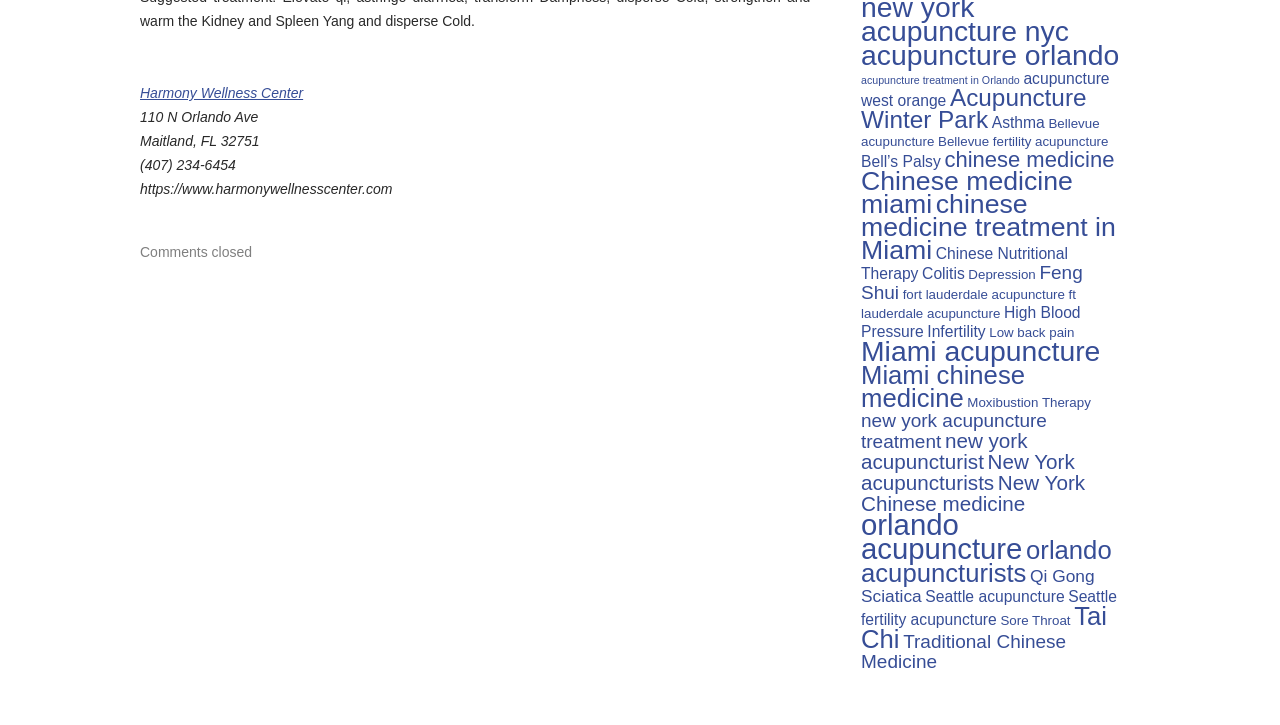Determine the bounding box coordinates for the area that needs to be clicked to fulfill this task: "visit Harmony Wellness Center website". The coordinates must be given as four float numbers between 0 and 1, i.e., [left, top, right, bottom].

[0.109, 0.117, 0.237, 0.139]